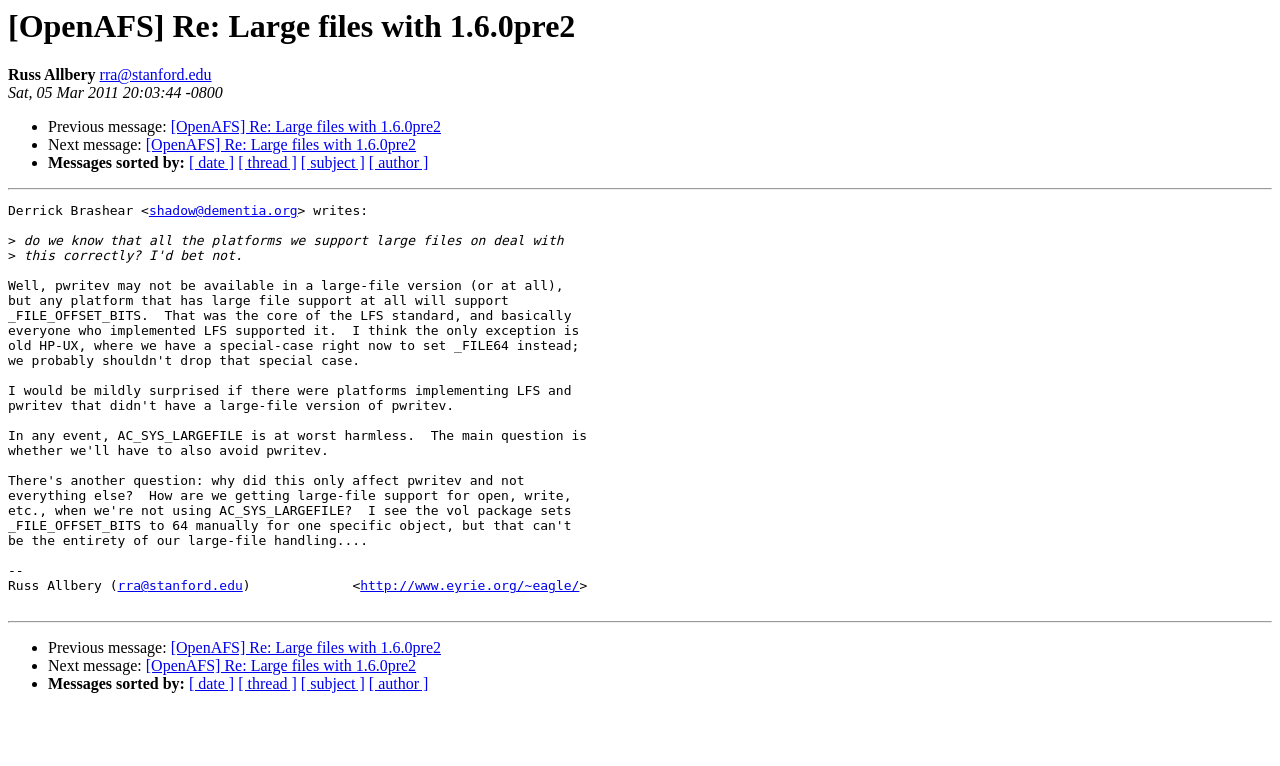Who is the person being replied to?
Carefully analyze the image and provide a detailed answer to the question.

The person being replied to is Derrick Brashear, whose email address is shadow@dementia.org, as mentioned in the message body.